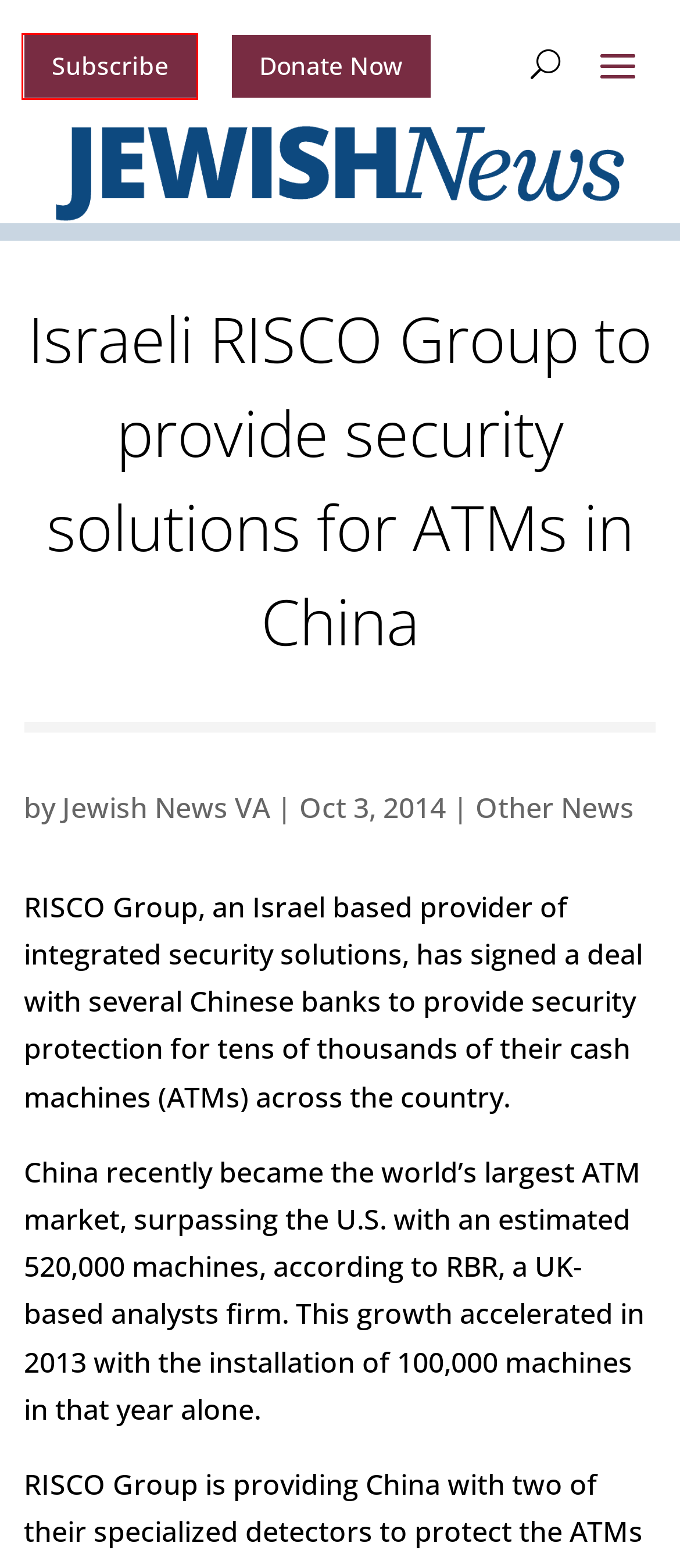Using the screenshot of a webpage with a red bounding box, pick the webpage description that most accurately represents the new webpage after the element inside the red box is clicked. Here are the candidates:
A. Other News | Jewish News
B. Jewish News VA | Jewish News
C. Subscribe to Jewish News | Jewish News
D. Home - McMahon Creative
E. Recent Articles | Jewish News
F. Advertise | Jewish News
G. Your User Experience Hero!
H. Donate | Jewish News

C